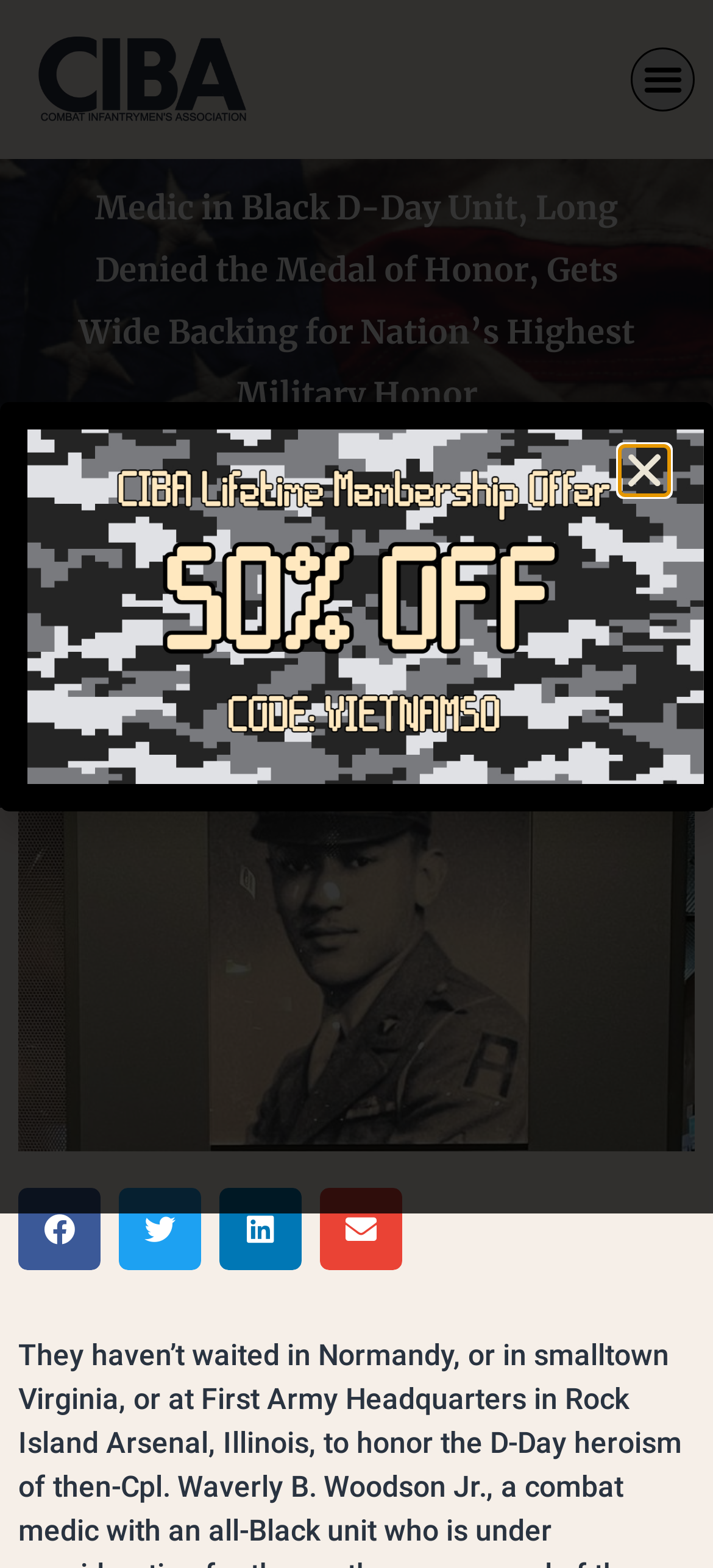Using the given description, provide the bounding box coordinates formatted as (top-left x, top-left y, bottom-right x, bottom-right y), with all values being floating point numbers between 0 and 1. Description: Created with Fabric.js 4.6.0

[0.815, 0.404, 0.892, 0.427]